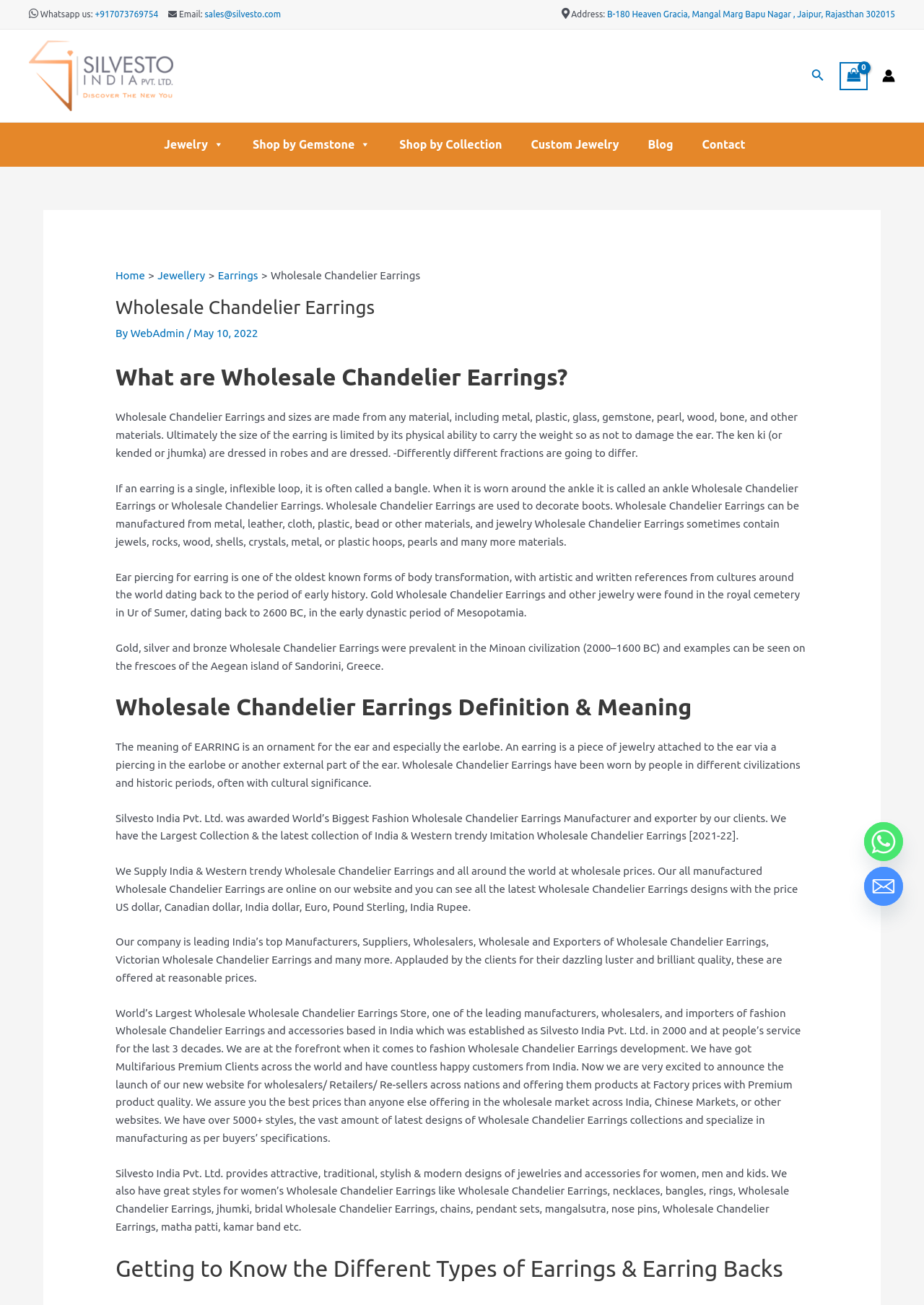Pinpoint the bounding box coordinates of the clickable area necessary to execute the following instruction: "View Shopping Cart". The coordinates should be given as four float numbers between 0 and 1, namely [left, top, right, bottom].

[0.908, 0.047, 0.939, 0.069]